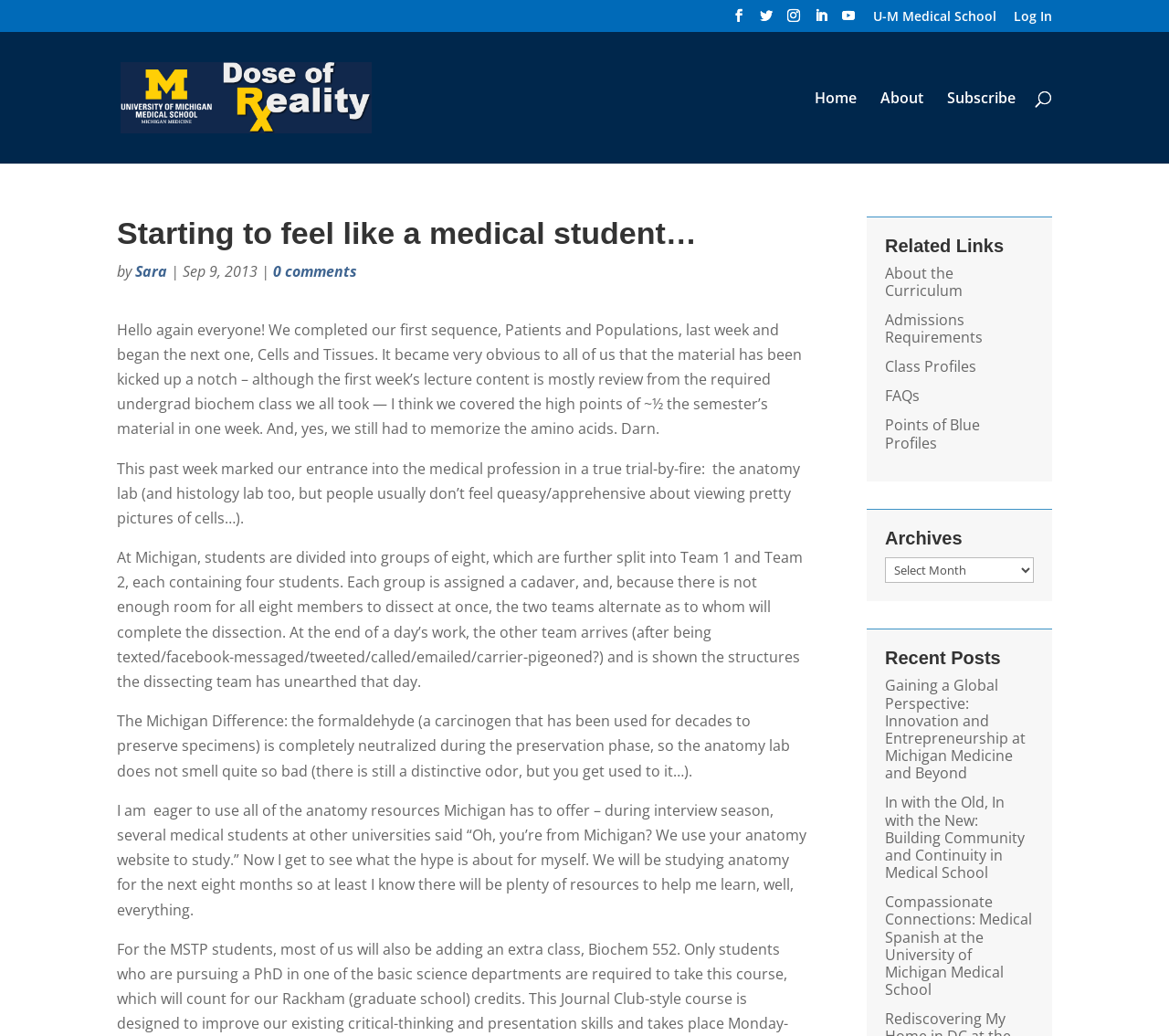Please extract the webpage's main title and generate its text content.

Starting to feel like a medical student…